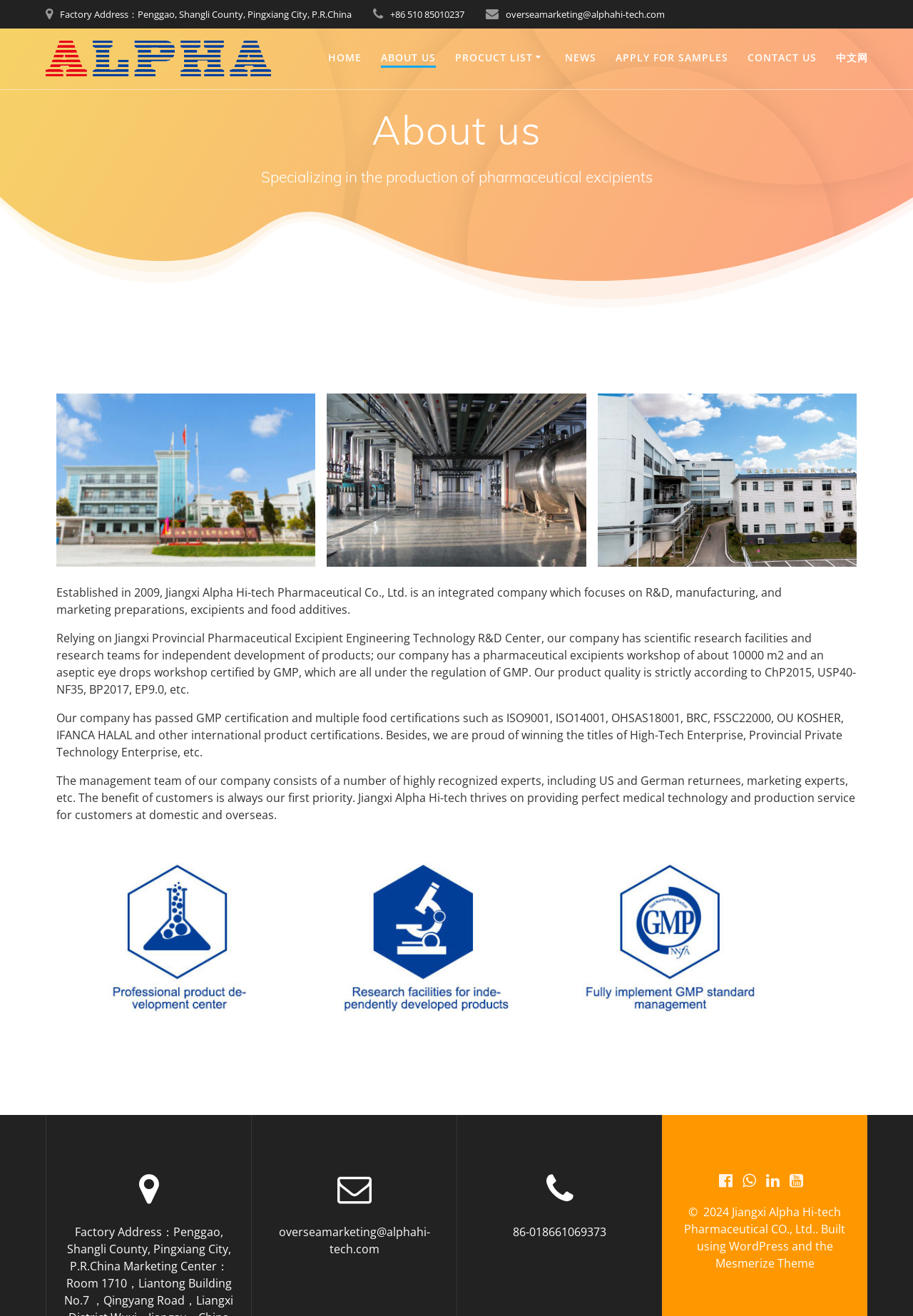Provide the bounding box coordinates of the area you need to click to execute the following instruction: "Contact us through overseamarketing@alphahi-tech.com".

[0.554, 0.006, 0.728, 0.016]